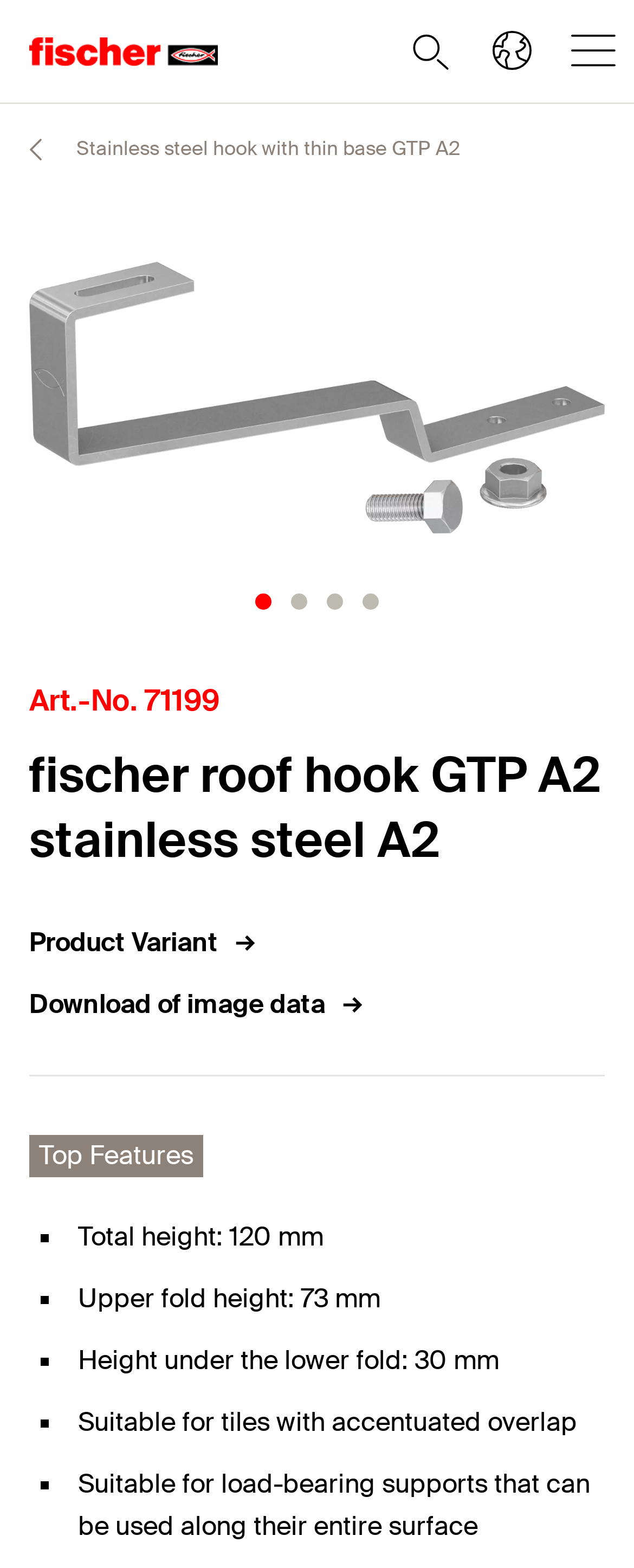Identify the bounding box coordinates for the UI element described as follows: "aria-label="Go to slide 4"". Ensure the coordinates are four float numbers between 0 and 1, formatted as [left, top, right, bottom].

[0.572, 0.469, 0.597, 0.479]